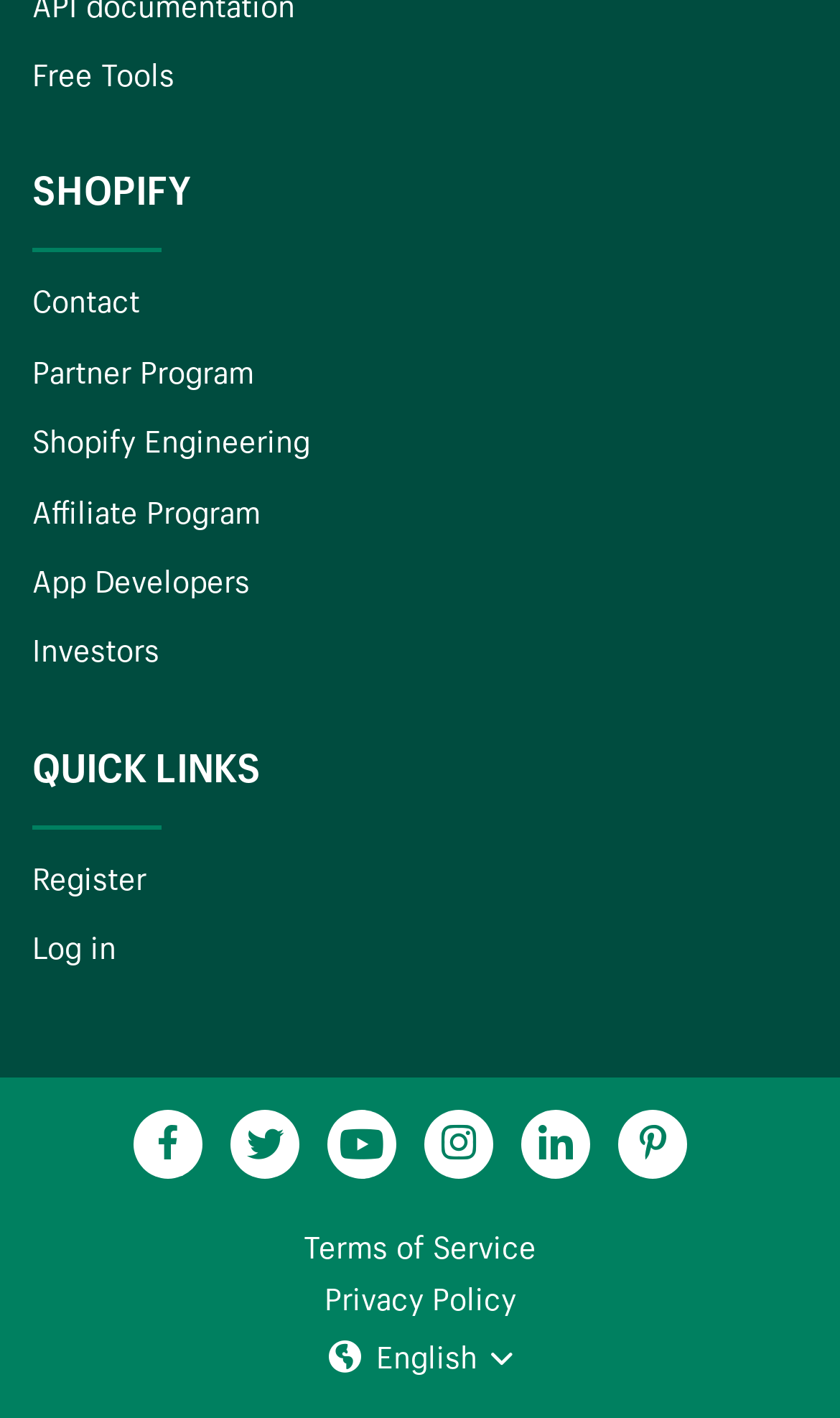Based on the image, give a detailed response to the question: How many links are there in the QUICK LINKS section?

I counted the number of links under the 'QUICK LINKS' heading, which are 'Register', 'Log in', and 5 social media icons.